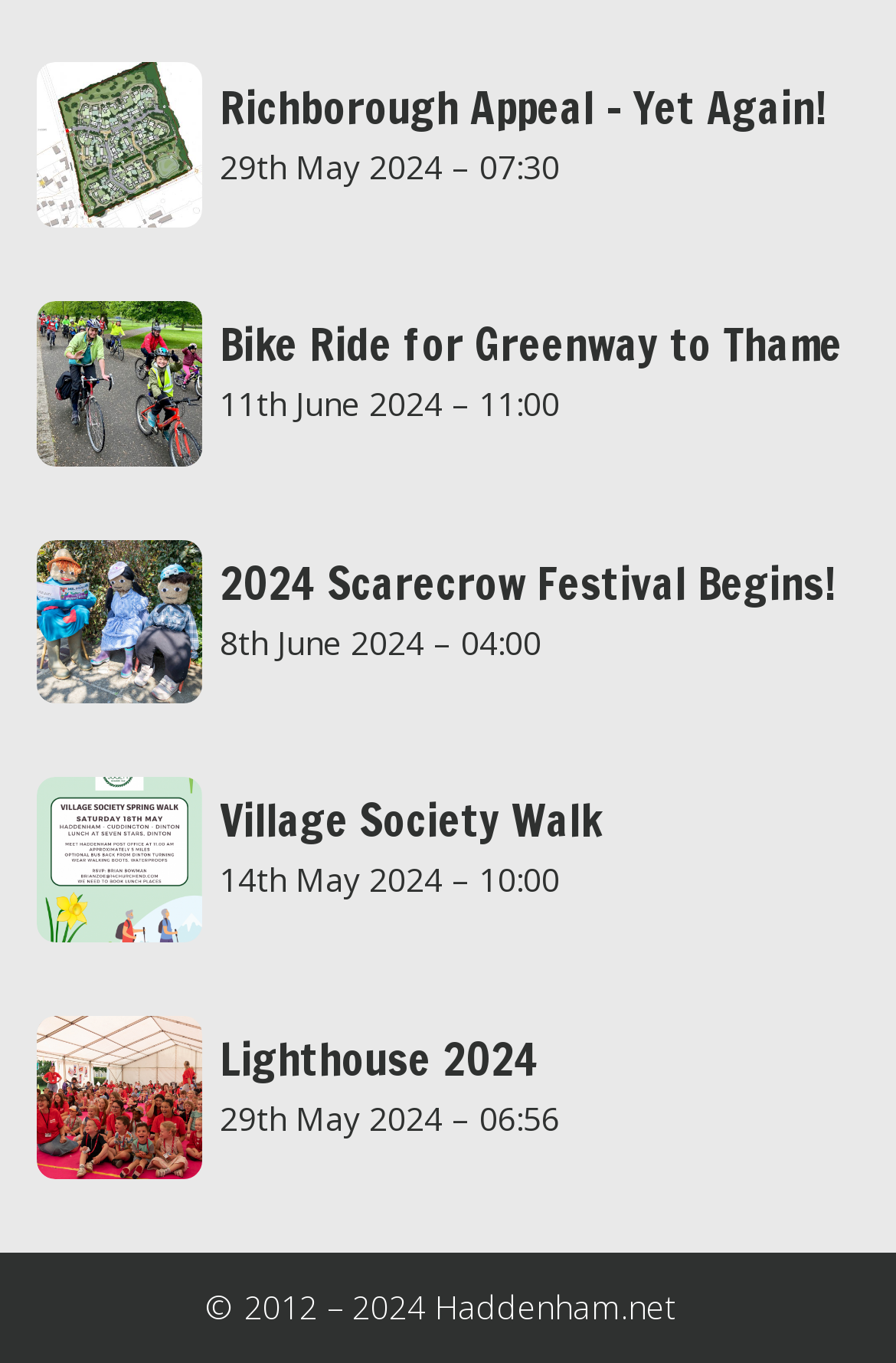By analyzing the image, answer the following question with a detailed response: What is the date of the Richborough Appeal event?

I found the answer by looking at the first link element, which contains the text 'Richborough Applcation 02 Richborough Appeal – Yet Again! 29th May 2024 – 07:30'. The date of the event is mentioned in this text.